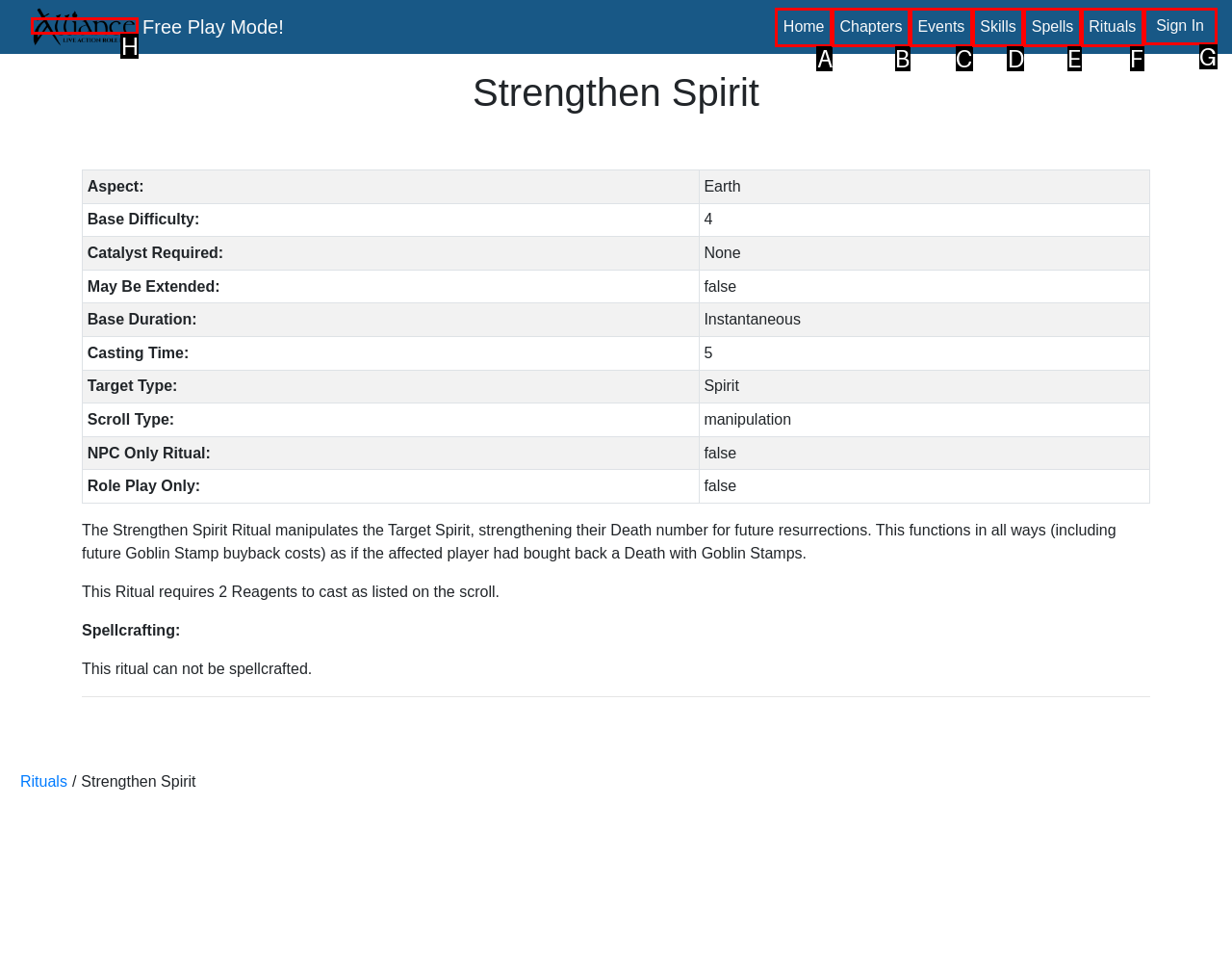From the given choices, identify the element that matches: Rituals
Answer with the letter of the selected option.

F